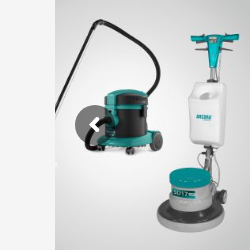What is the shape of the vacuum cleaner's hose?
Use the screenshot to answer the question with a single word or phrase.

Wide